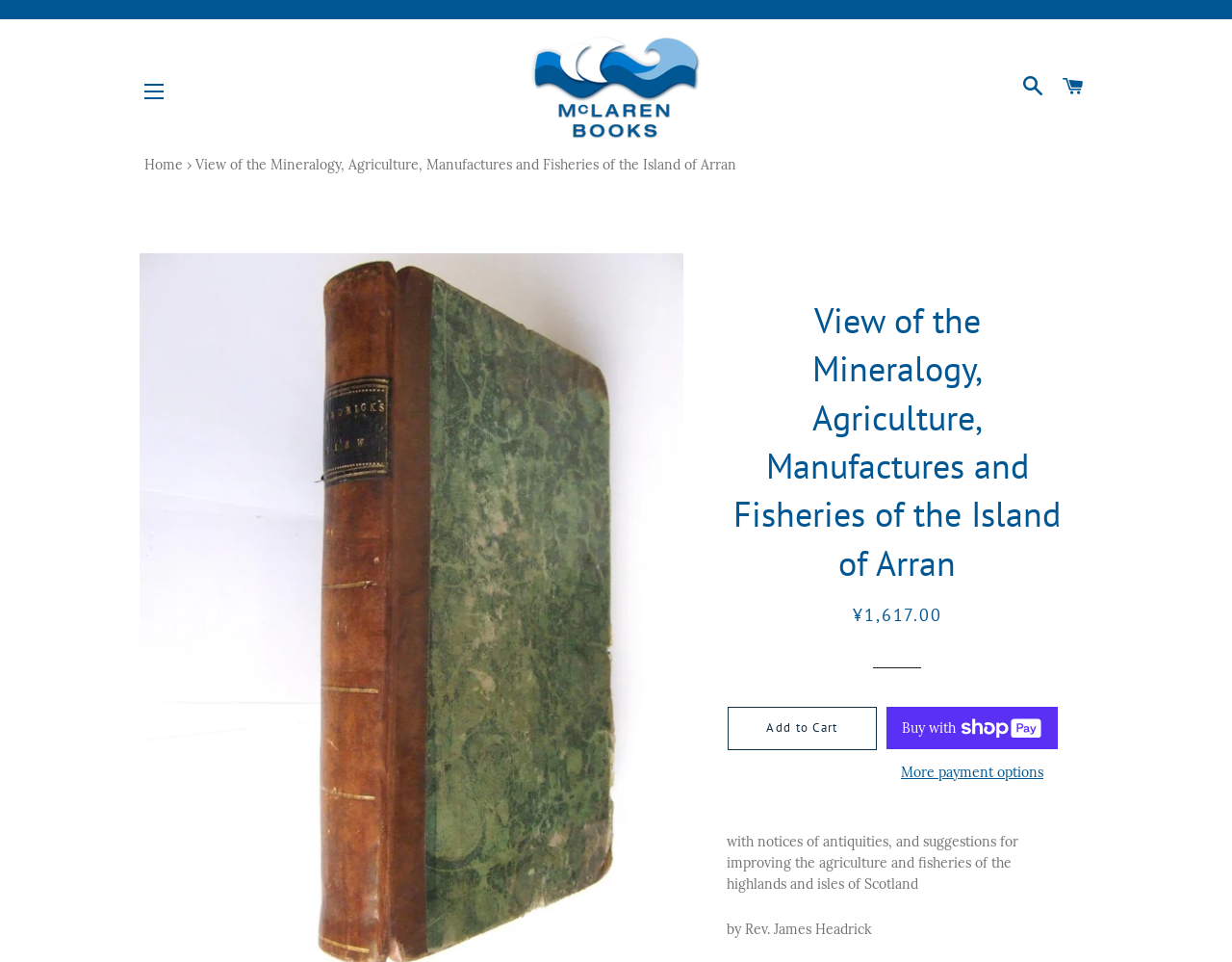How many buttons are there in the 'Add to Cart' section?
Answer the question with a thorough and detailed explanation.

I found the answer by looking at the section below the book price, where there are three buttons: 'Add to Cart', 'Buy now with ShopPay', and 'More payment options', which suggests that there are three buttons in the 'Add to Cart' section.